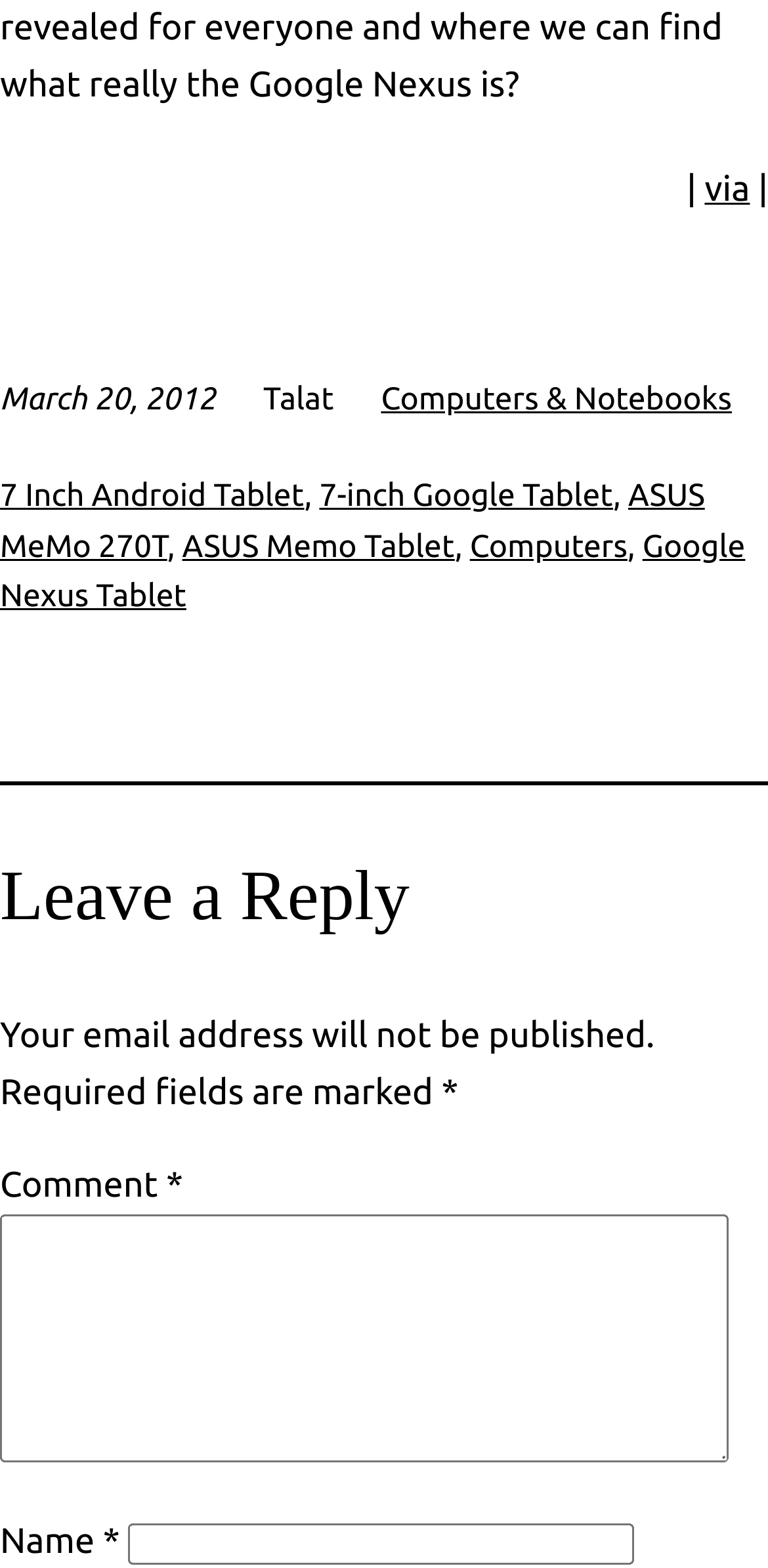Indicate the bounding box coordinates of the element that needs to be clicked to satisfy the following instruction: "Click on the 'via' link". The coordinates should be four float numbers between 0 and 1, i.e., [left, top, right, bottom].

[0.917, 0.108, 0.976, 0.133]